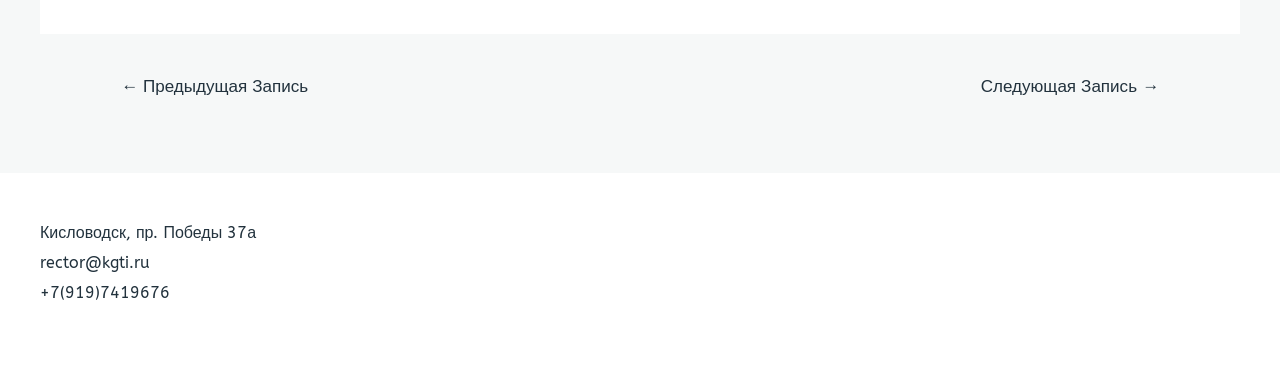Bounding box coordinates are given in the format (top-left x, top-left y, bottom-right x, bottom-right y). All values should be floating point numbers between 0 and 1. Provide the bounding box coordinate for the UI element described as: name="q" placeholder="search"

None